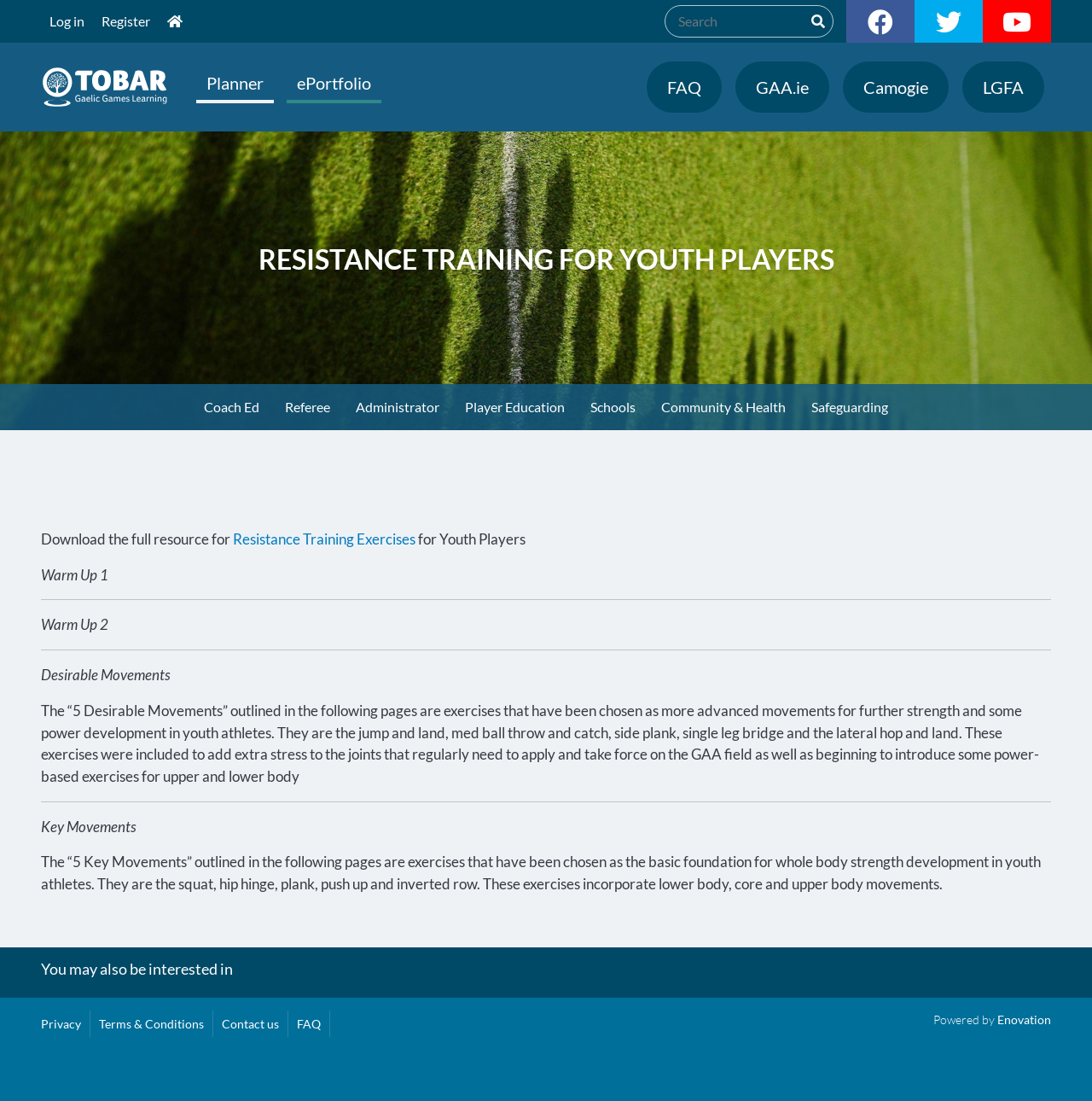Specify the bounding box coordinates of the element's region that should be clicked to achieve the following instruction: "Download the full resource for Resistance Training Exercises". The bounding box coordinates consist of four float numbers between 0 and 1, in the format [left, top, right, bottom].

[0.213, 0.481, 0.38, 0.498]